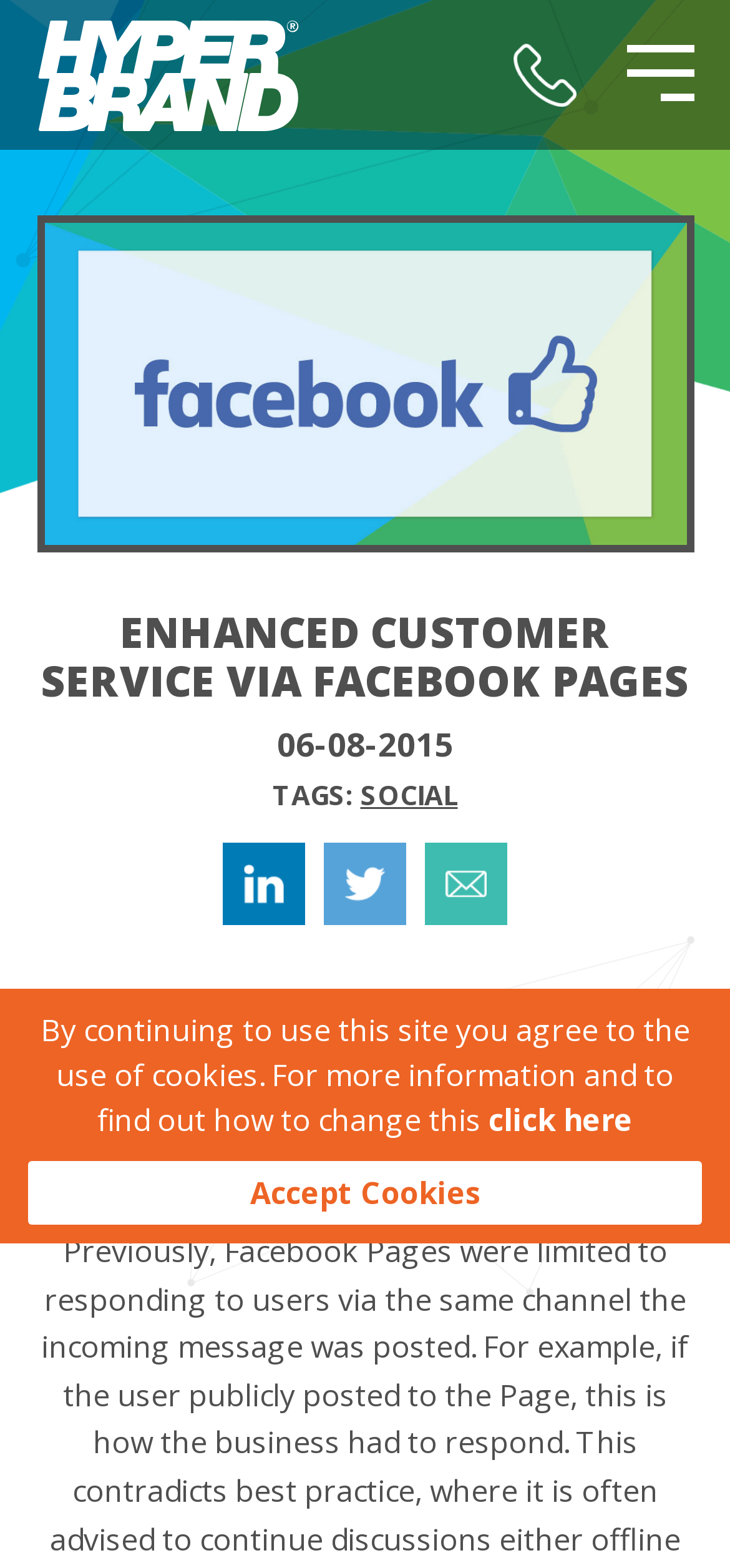What is Facebook announcing?
Use the image to give a comprehensive and detailed response to the question.

I found this information by reading the text in the StaticText element, which states that 'Facebook has announced that businesses will soon be able to respond to customer queries via private messaging.' This indicates that Facebook is announcing a new feature for businesses to respond to customer queries.